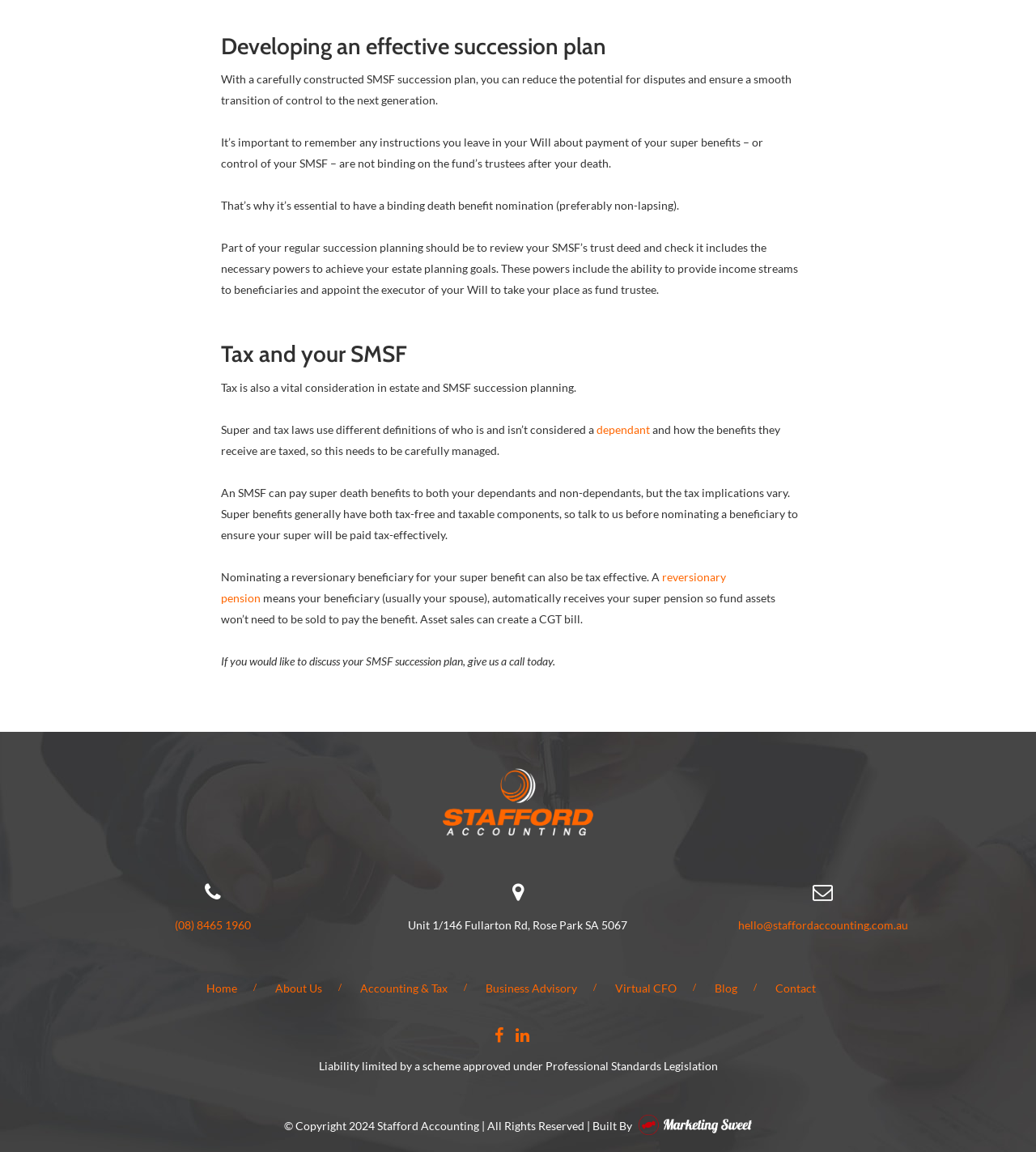Locate the bounding box coordinates of the UI element described by: "(08) 8465 1960". Provide the coordinates as four float numbers between 0 and 1, formatted as [left, top, right, bottom].

[0.169, 0.771, 0.242, 0.809]